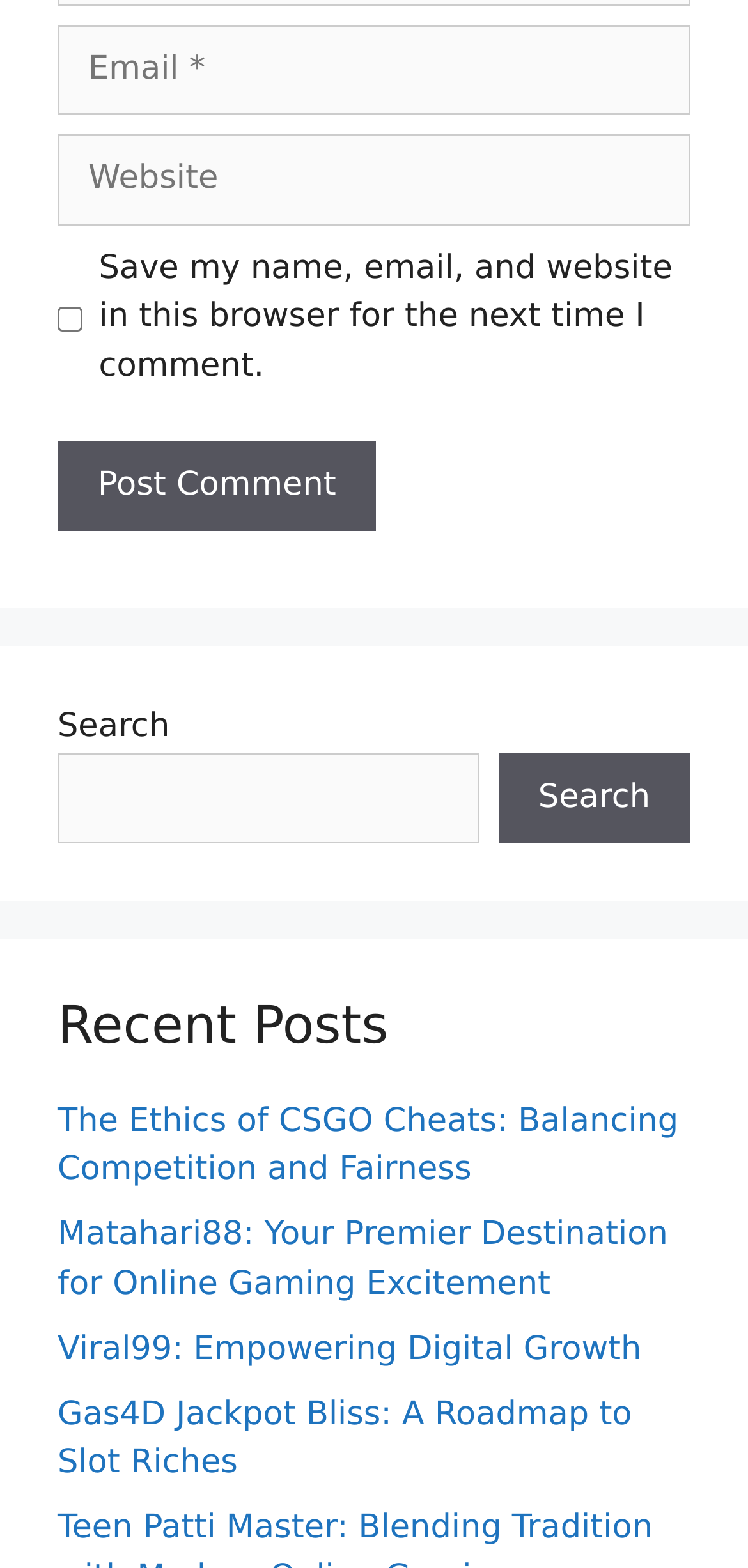Predict the bounding box of the UI element that fits this description: "parent_node: Comment name="email" placeholder="Email *"".

[0.077, 0.016, 0.923, 0.074]